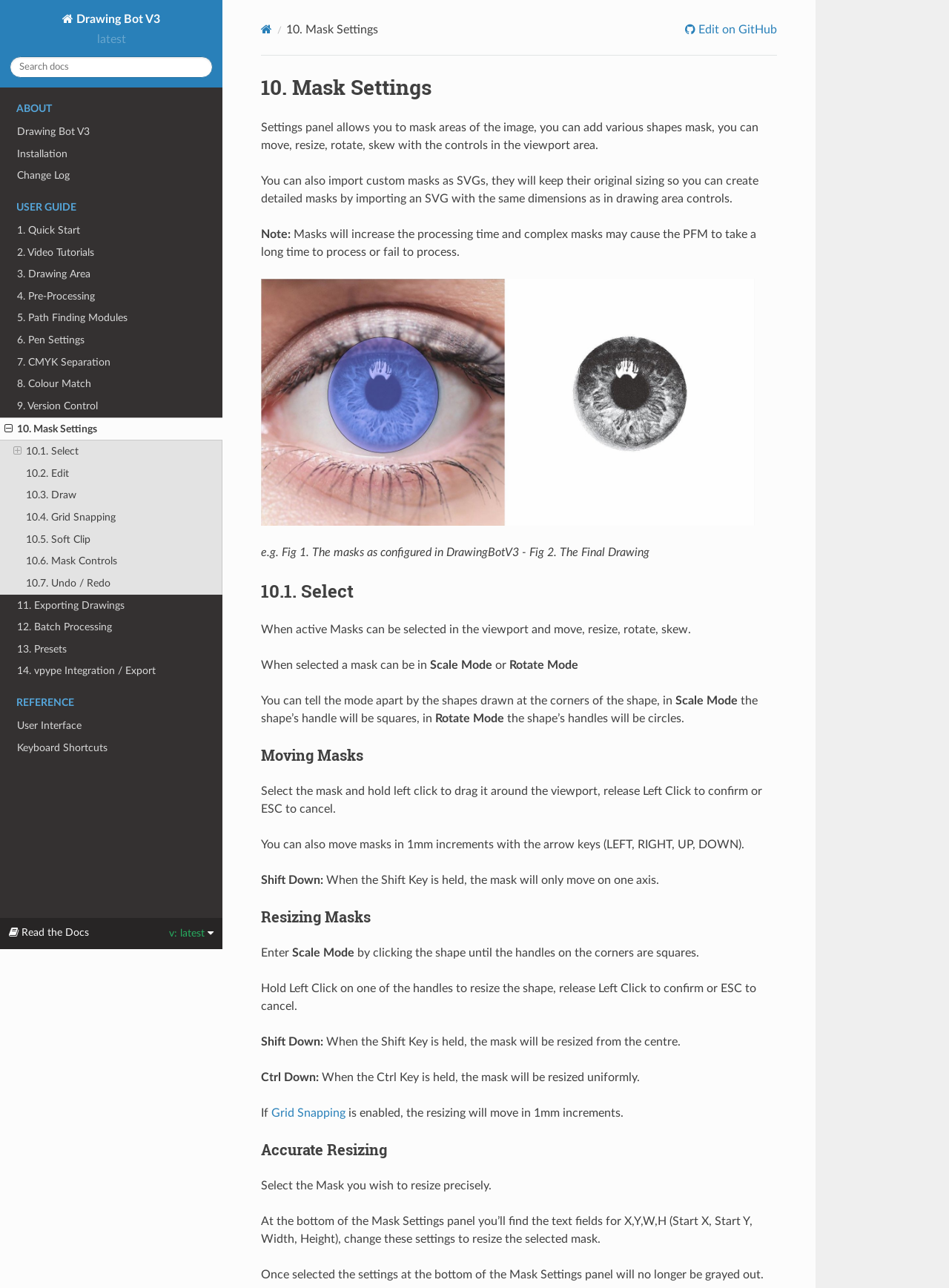Please give the bounding box coordinates of the area that should be clicked to fulfill the following instruction: "View recent posts". The coordinates should be in the format of four float numbers from 0 to 1, i.e., [left, top, right, bottom].

None